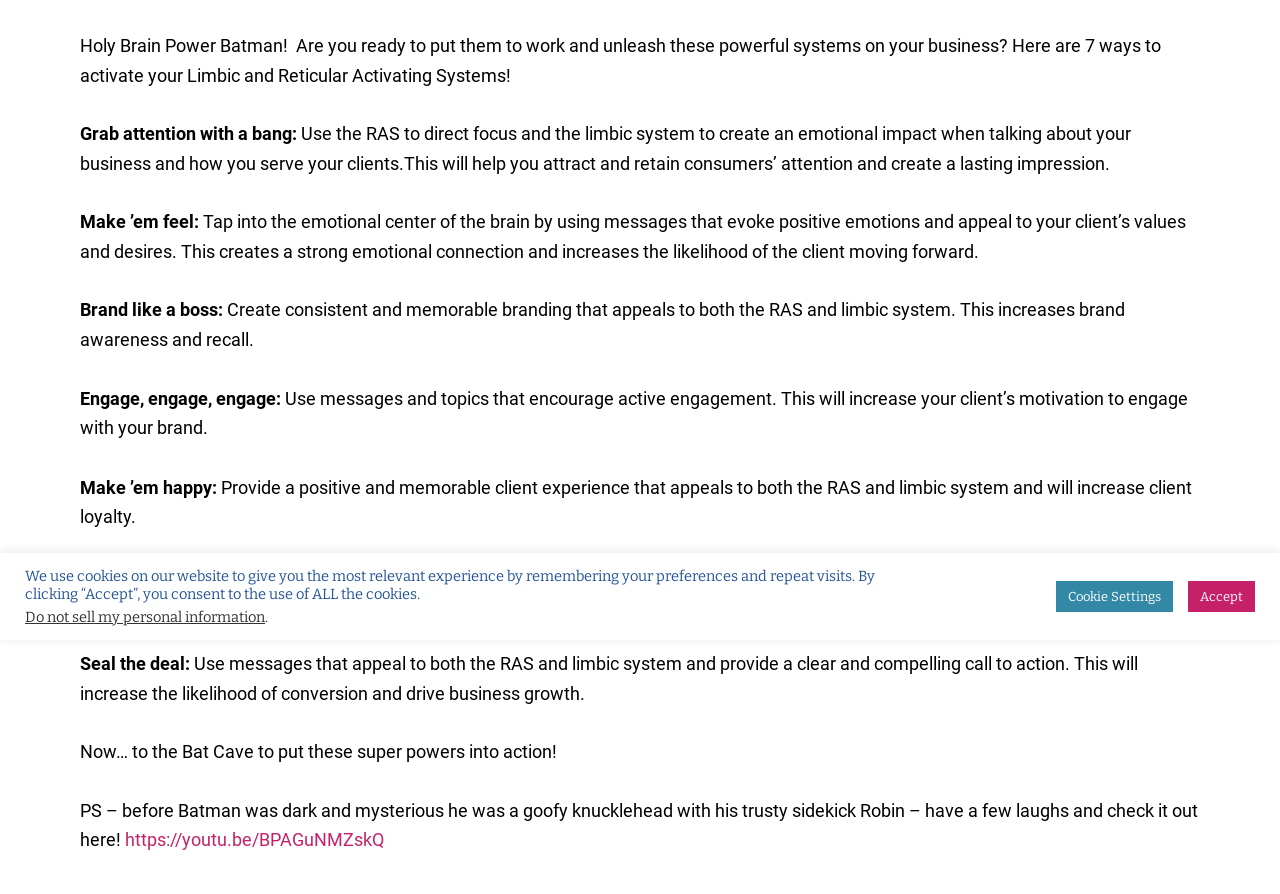Using the element description provided, determine the bounding box coordinates in the format (top-left x, top-left y, bottom-right x, bottom-right y). Ensure that all values are floating point numbers between 0 and 1. Element description: https://youtu.be/BPAGuNMZskQ

[0.098, 0.928, 0.3, 0.951]